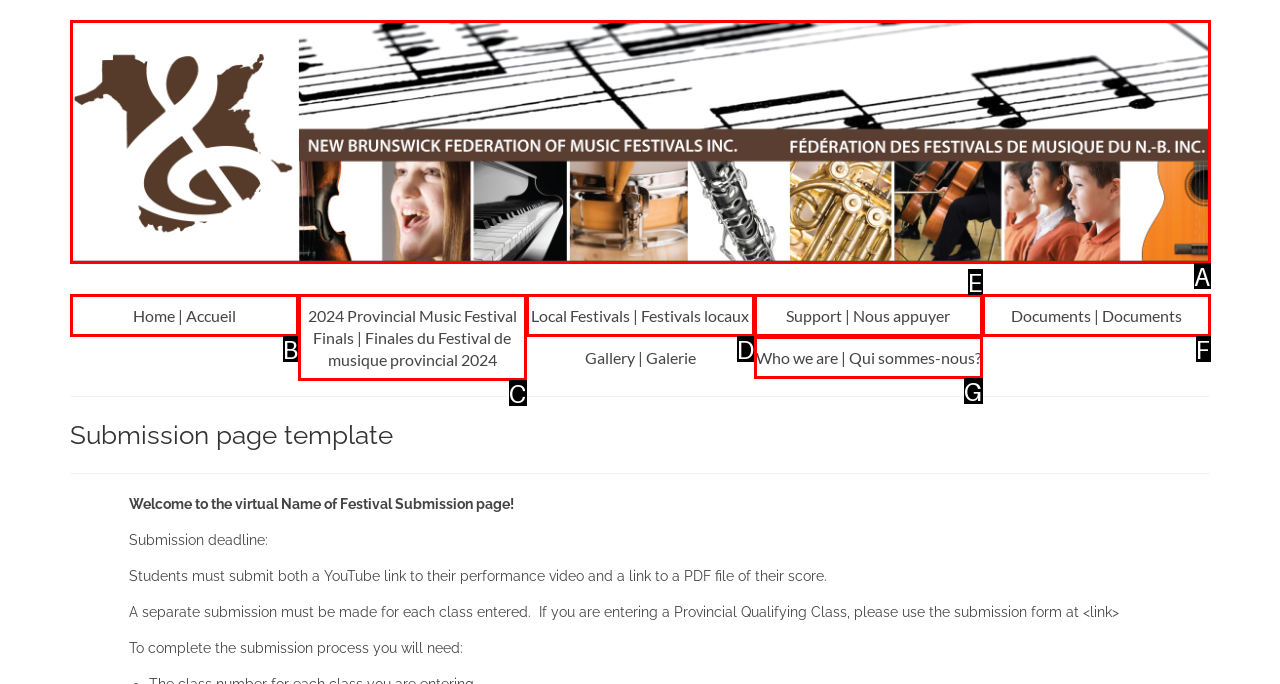Using the provided description: title="NBFMF", select the HTML element that corresponds to it. Indicate your choice with the option's letter.

A